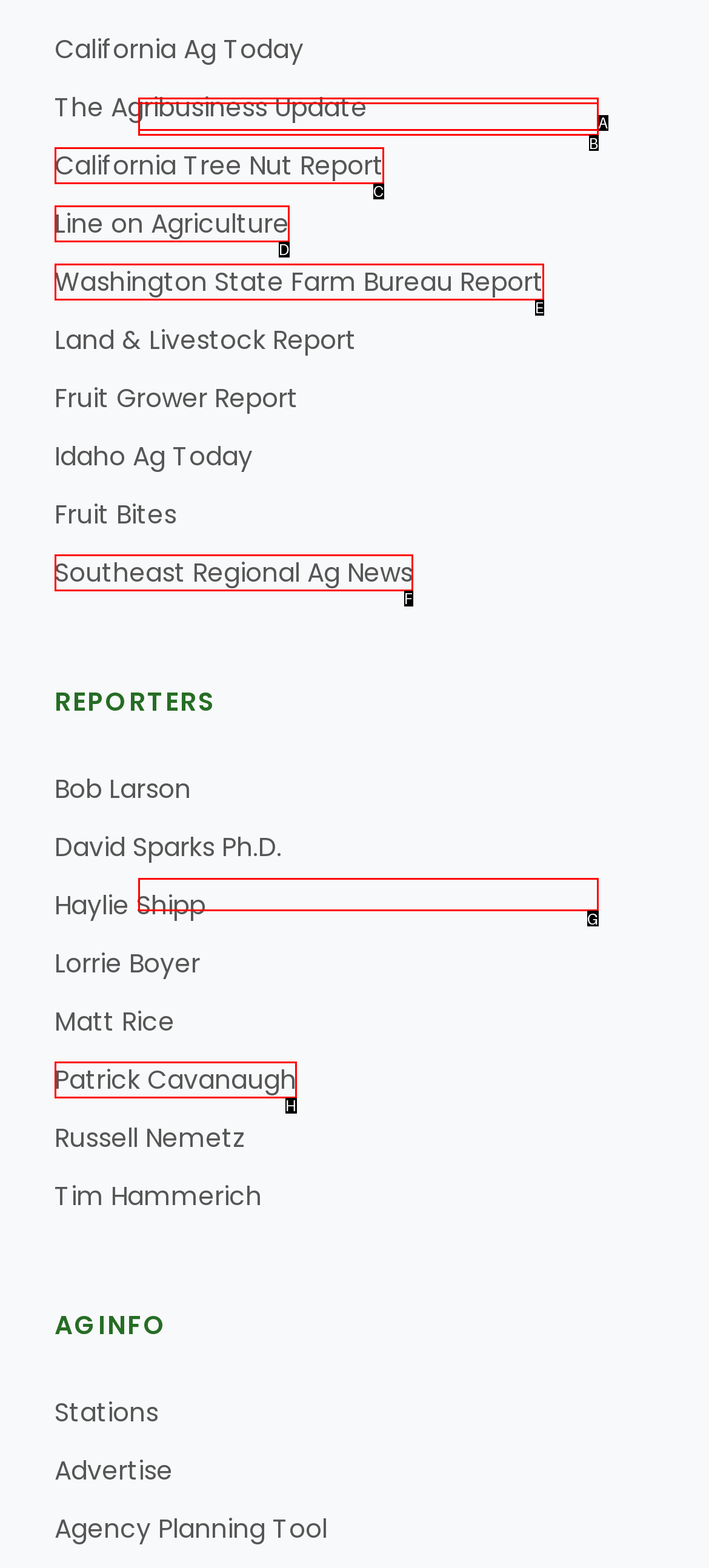Identify which HTML element to click to fulfill the following task: Read about Fruit Bites. Provide your response using the letter of the correct choice.

G